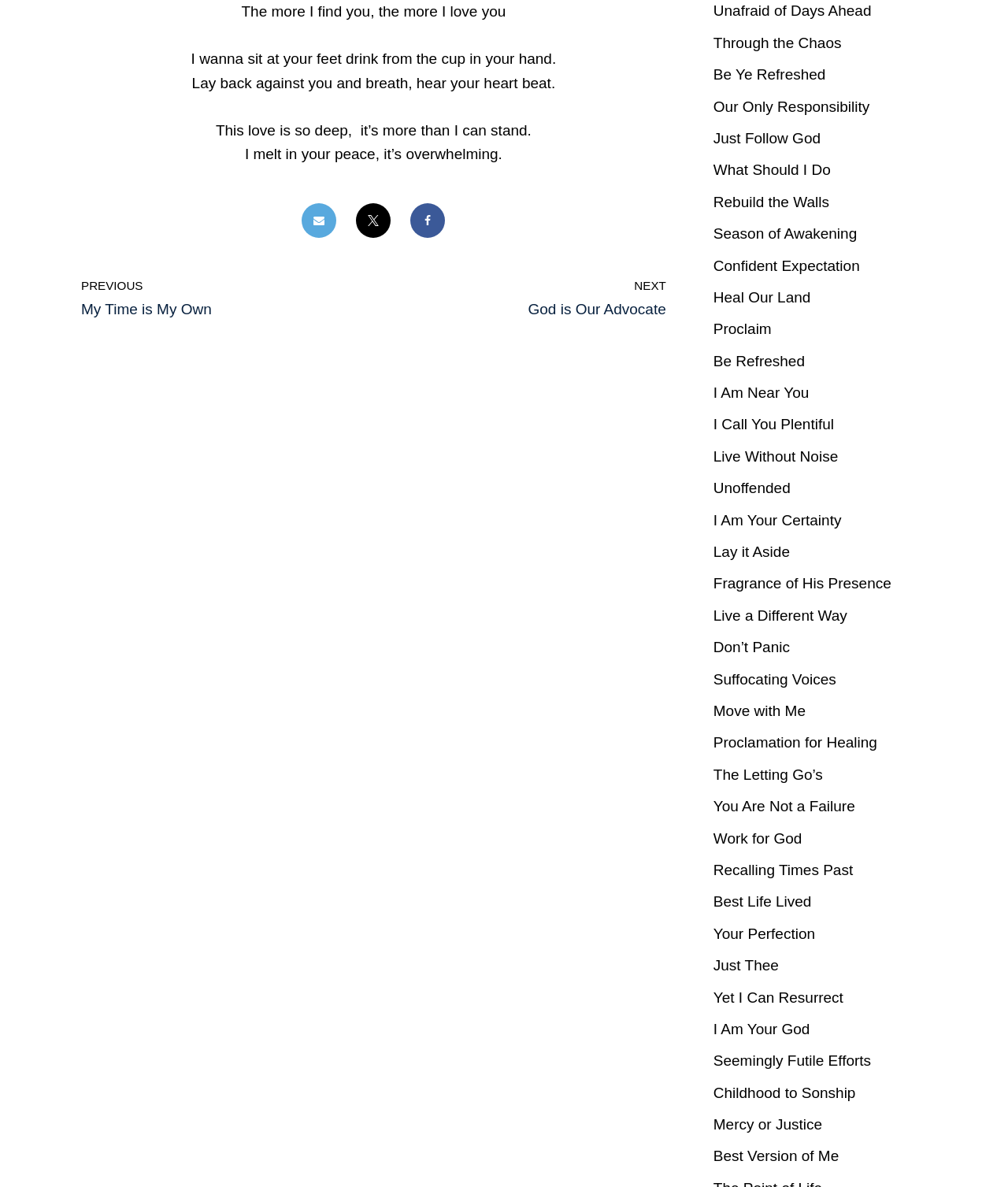Use a single word or phrase to answer the question: 
Are there any social media links on this webpage?

Yes